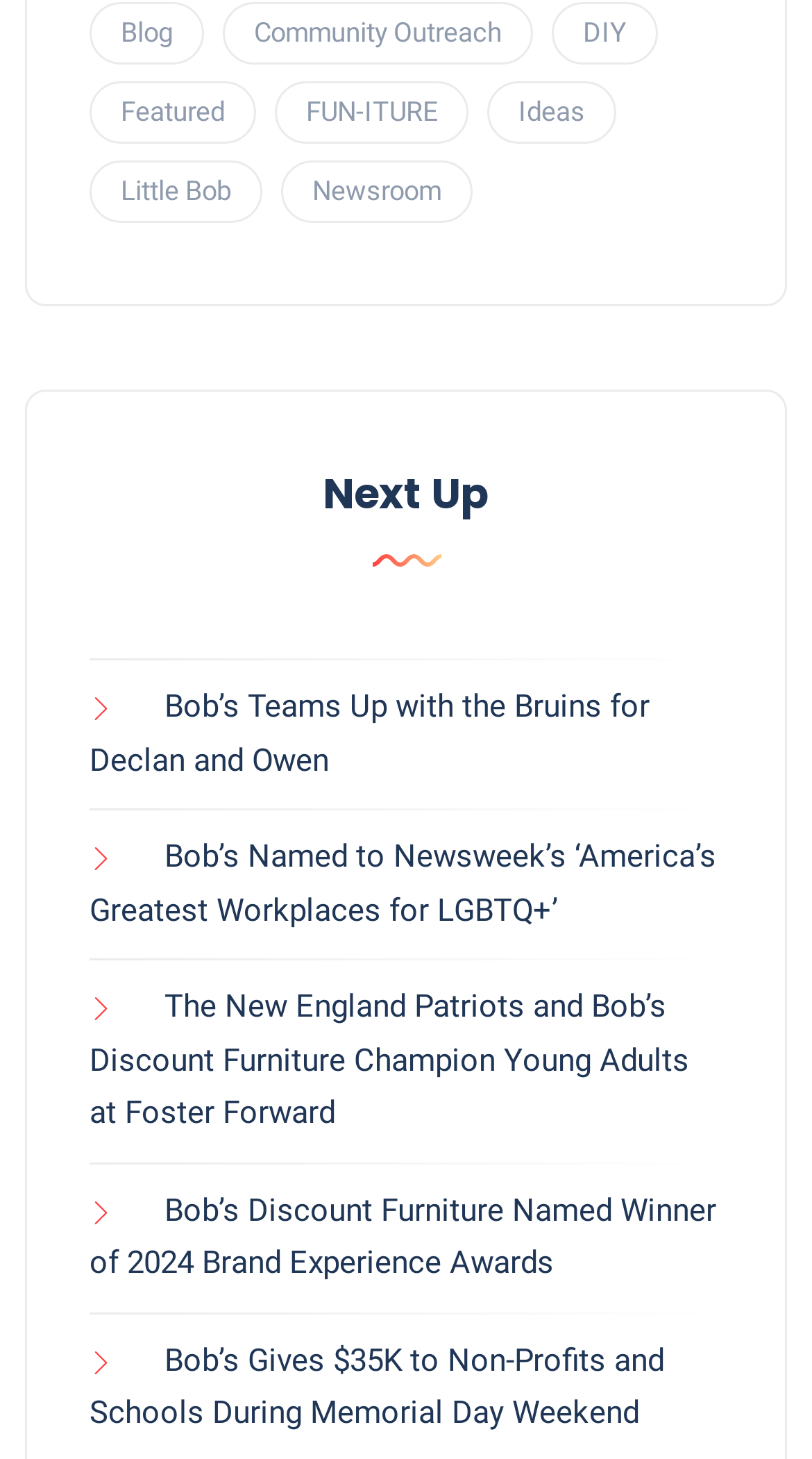Pinpoint the bounding box coordinates of the clickable area necessary to execute the following instruction: "View blog posts". The coordinates should be given as four float numbers between 0 and 1, namely [left, top, right, bottom].

[0.11, 0.001, 0.251, 0.044]